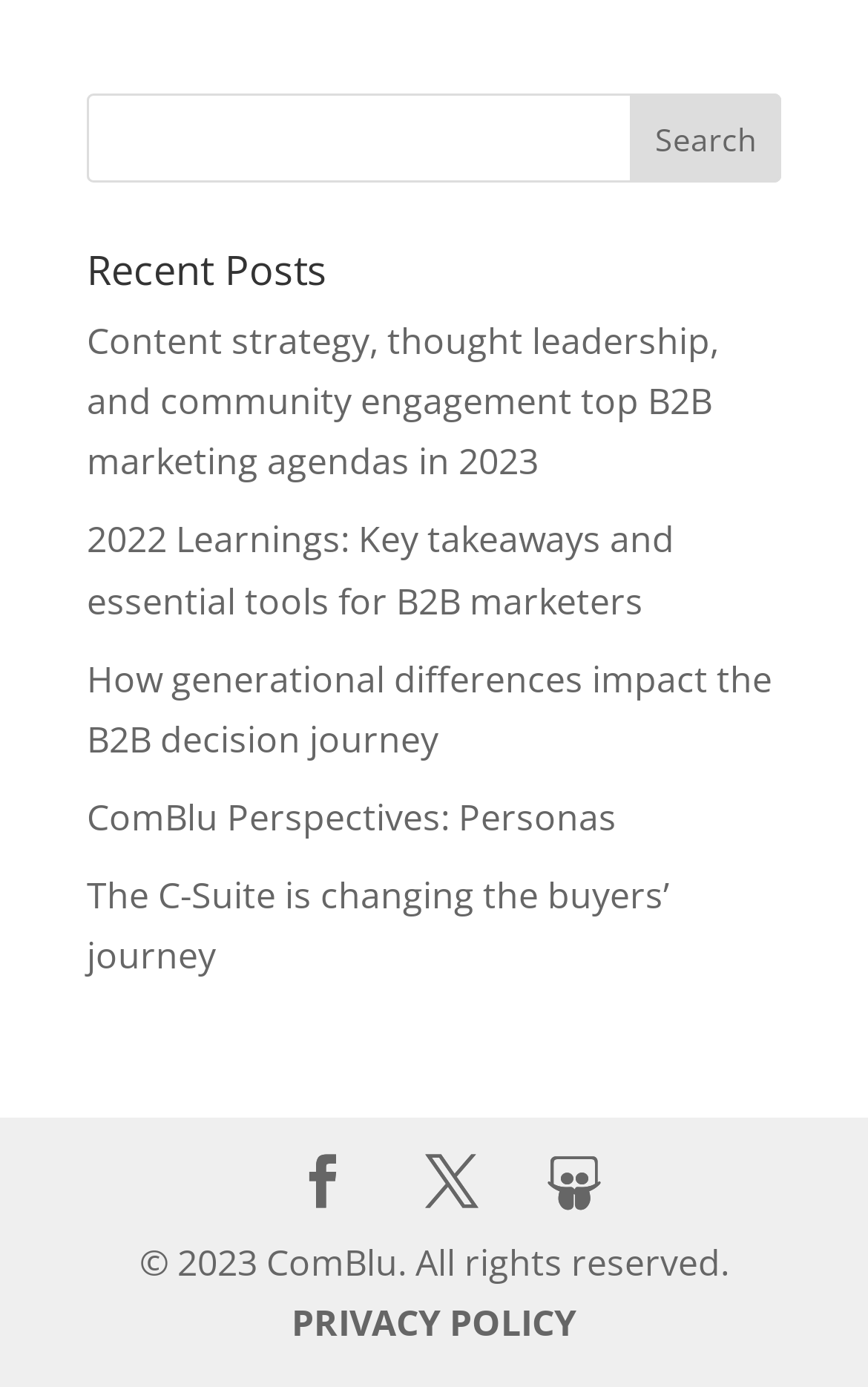Find the bounding box of the UI element described as: "ComBlu Perspectives: Personas". The bounding box coordinates should be given as four float values between 0 and 1, i.e., [left, top, right, bottom].

[0.1, 0.572, 0.71, 0.607]